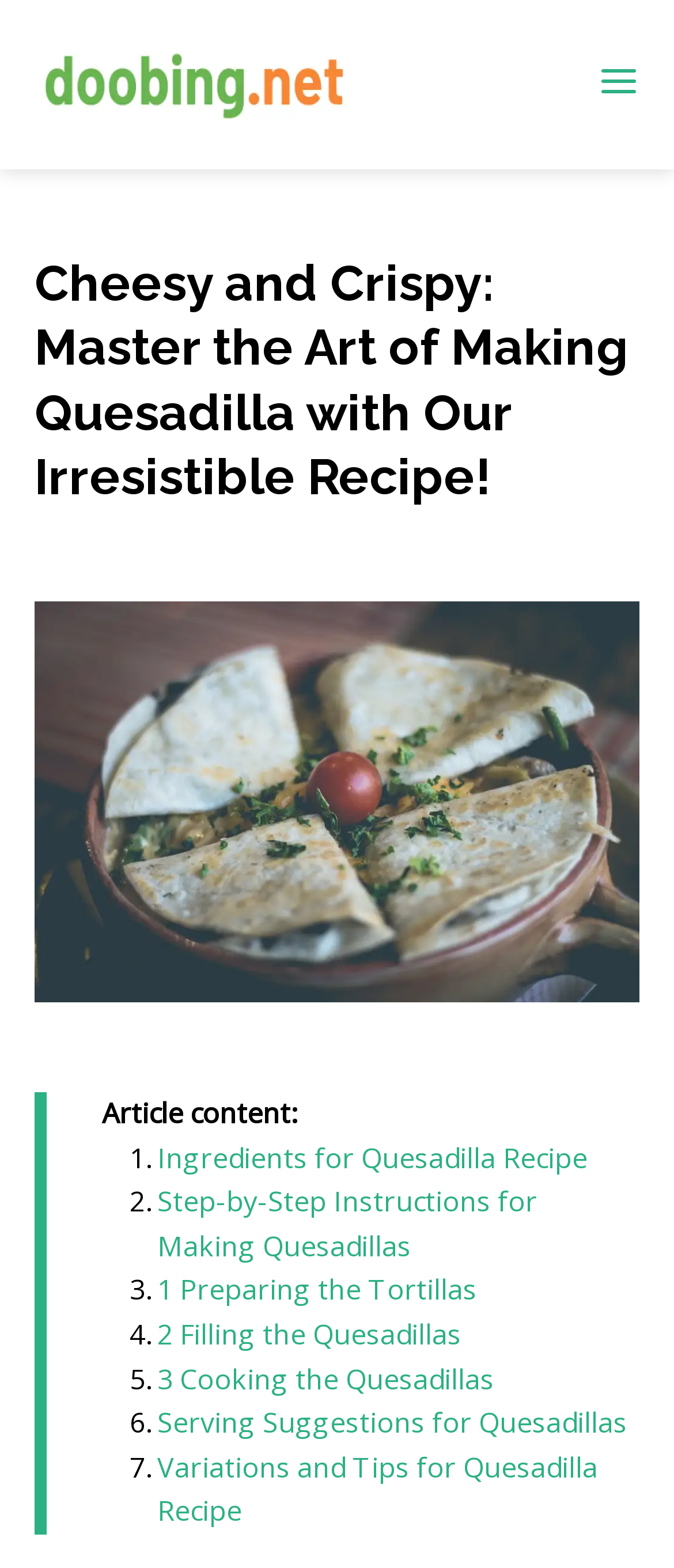What is the first step in making quesadillas?
Please ensure your answer to the question is detailed and covers all necessary aspects.

According to the webpage's content, the first step in making quesadillas is 'Preparing the Tortillas', which is indicated by the link '1 Preparing the Tortillas'.